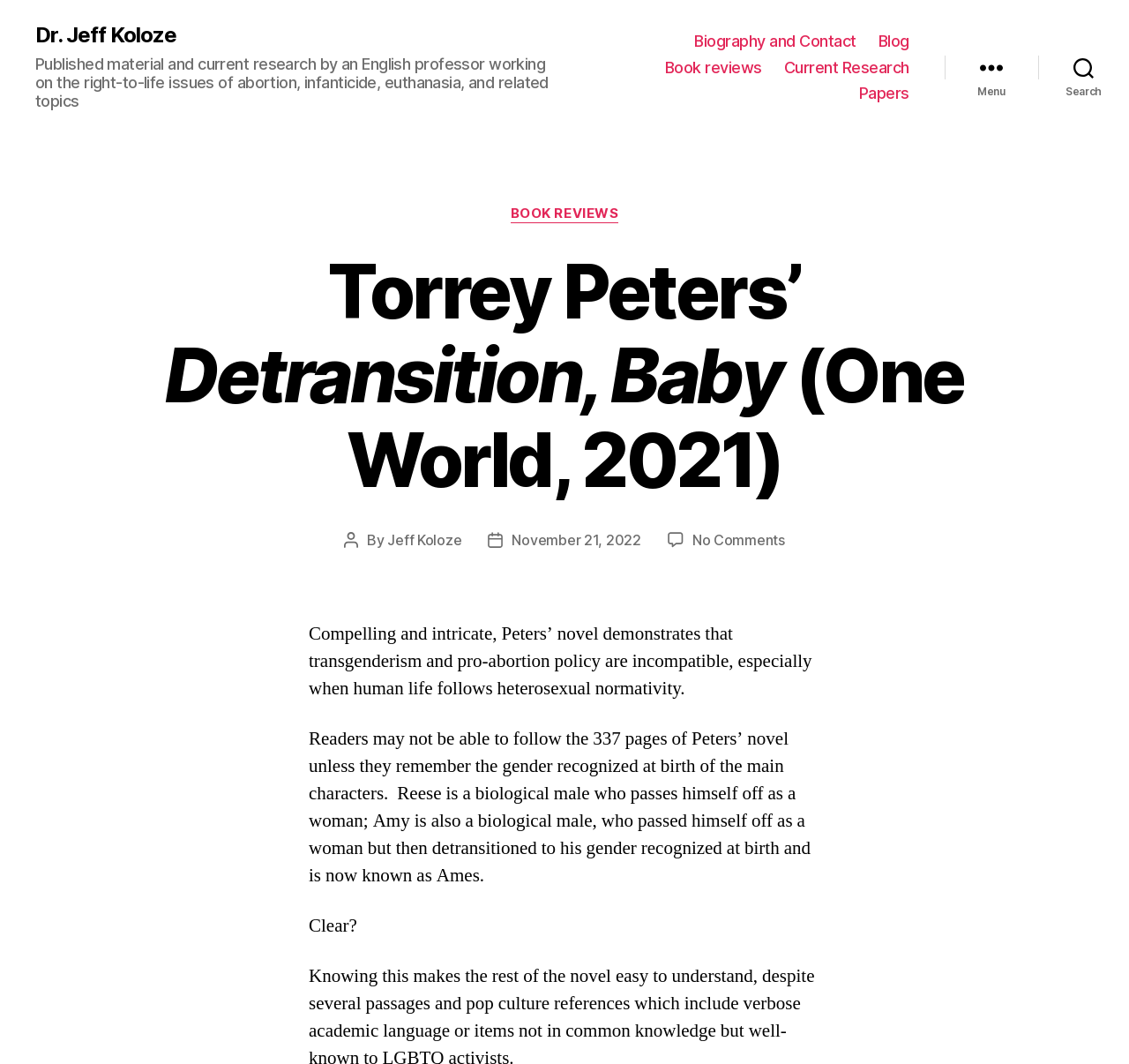What is the name of the professor who wrote the review?
Based on the image, provide a one-word or brief-phrase response.

Dr. Jeff Koloze